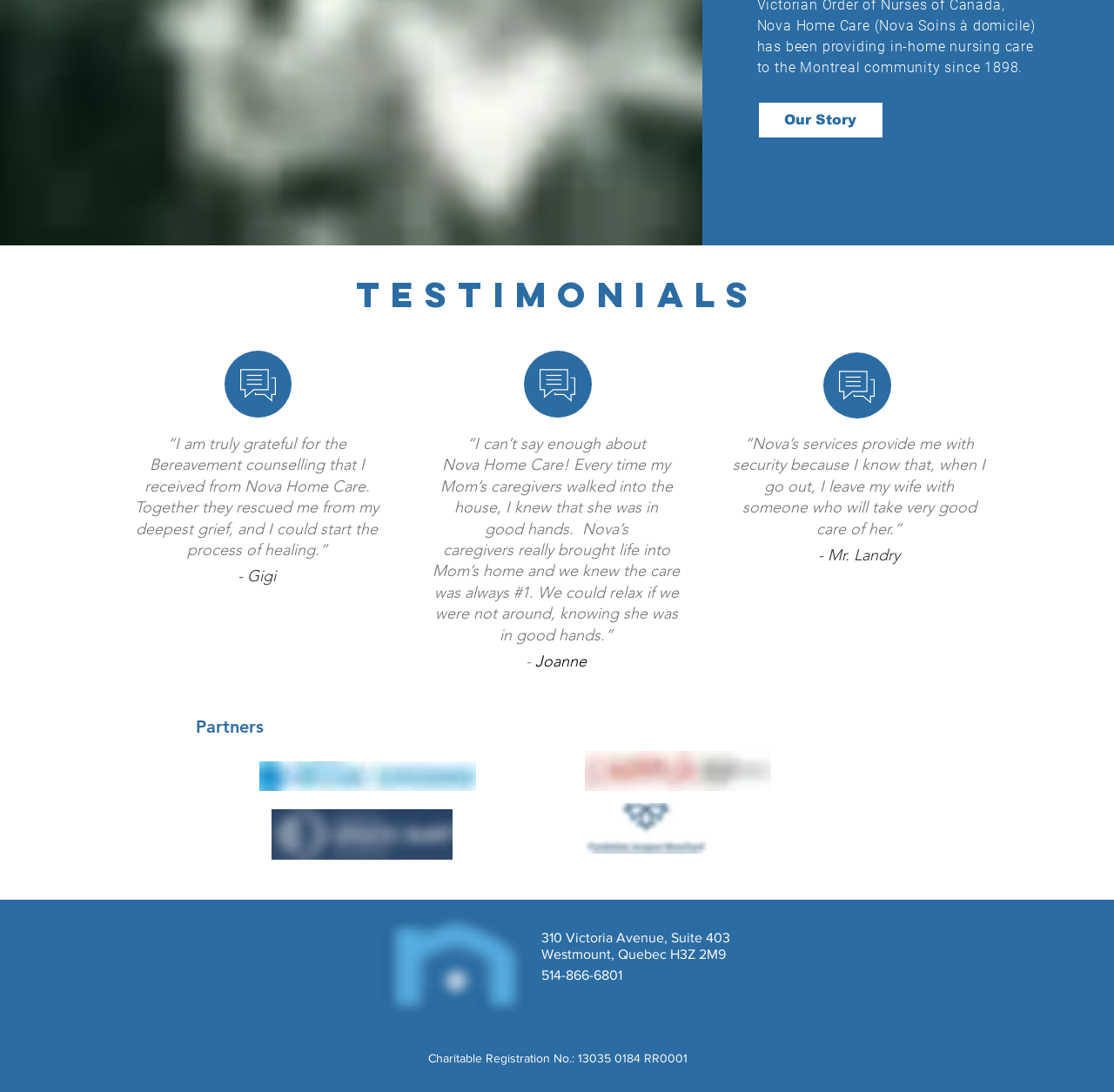Can you determine the bounding box coordinates of the area that needs to be clicked to fulfill the following instruction: "View the BlueCross Quebec logo"?

[0.233, 0.697, 0.427, 0.724]